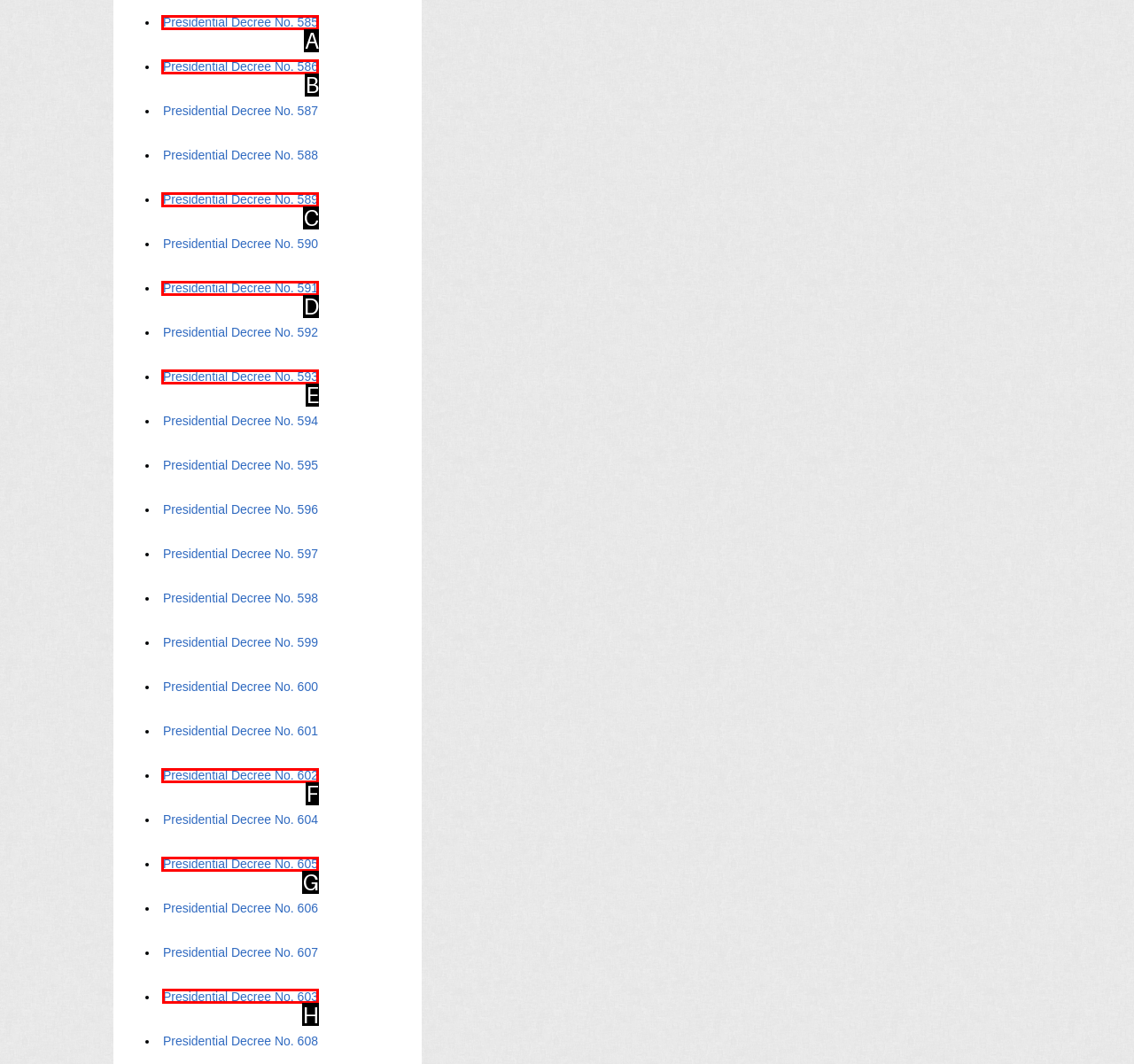Determine which HTML element I should select to execute the task: View Presidential Decree No. 603
Reply with the corresponding option's letter from the given choices directly.

H